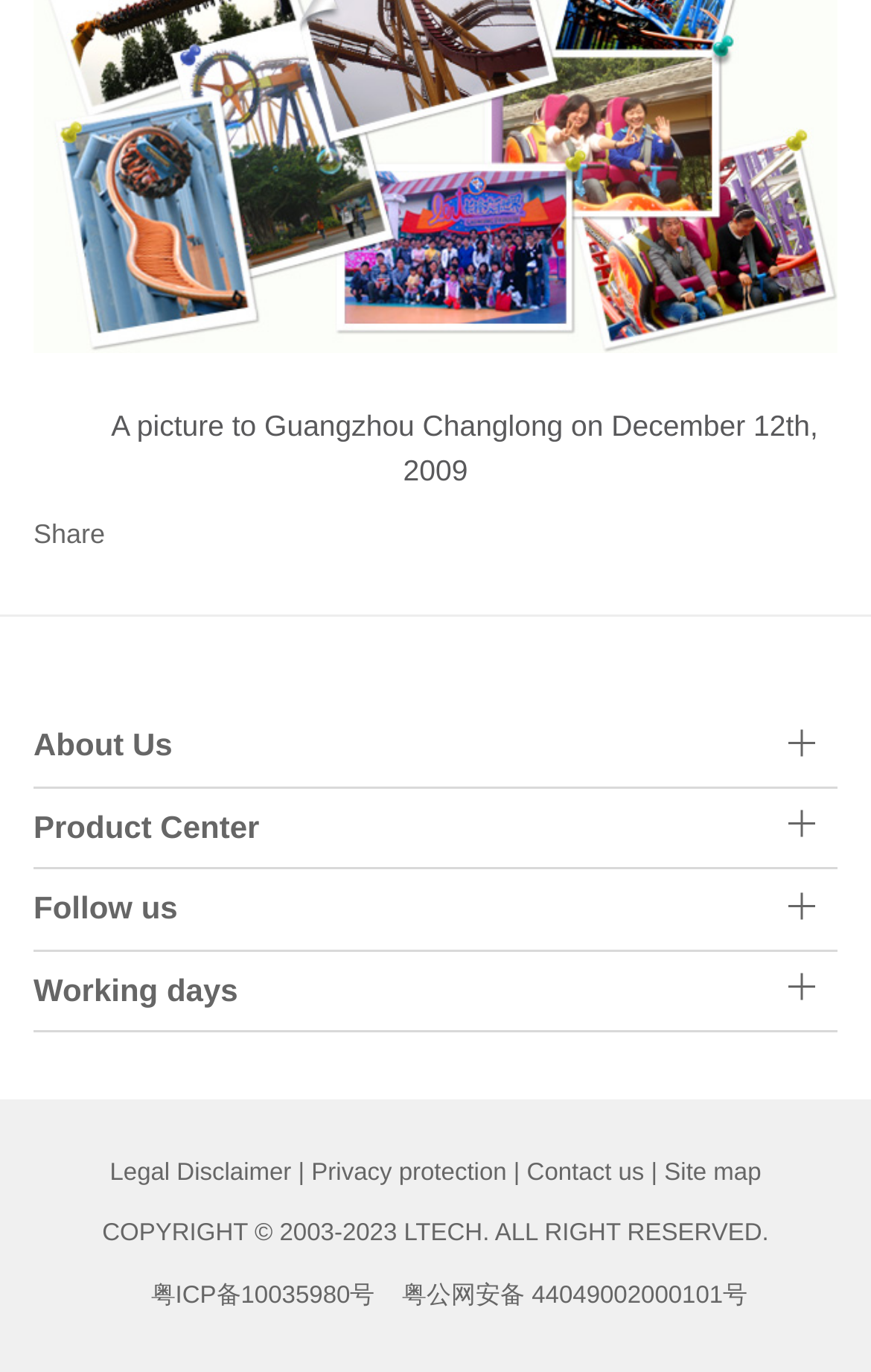How many separators are there on the webpage?
Using the image as a reference, answer with just one word or a short phrase.

1